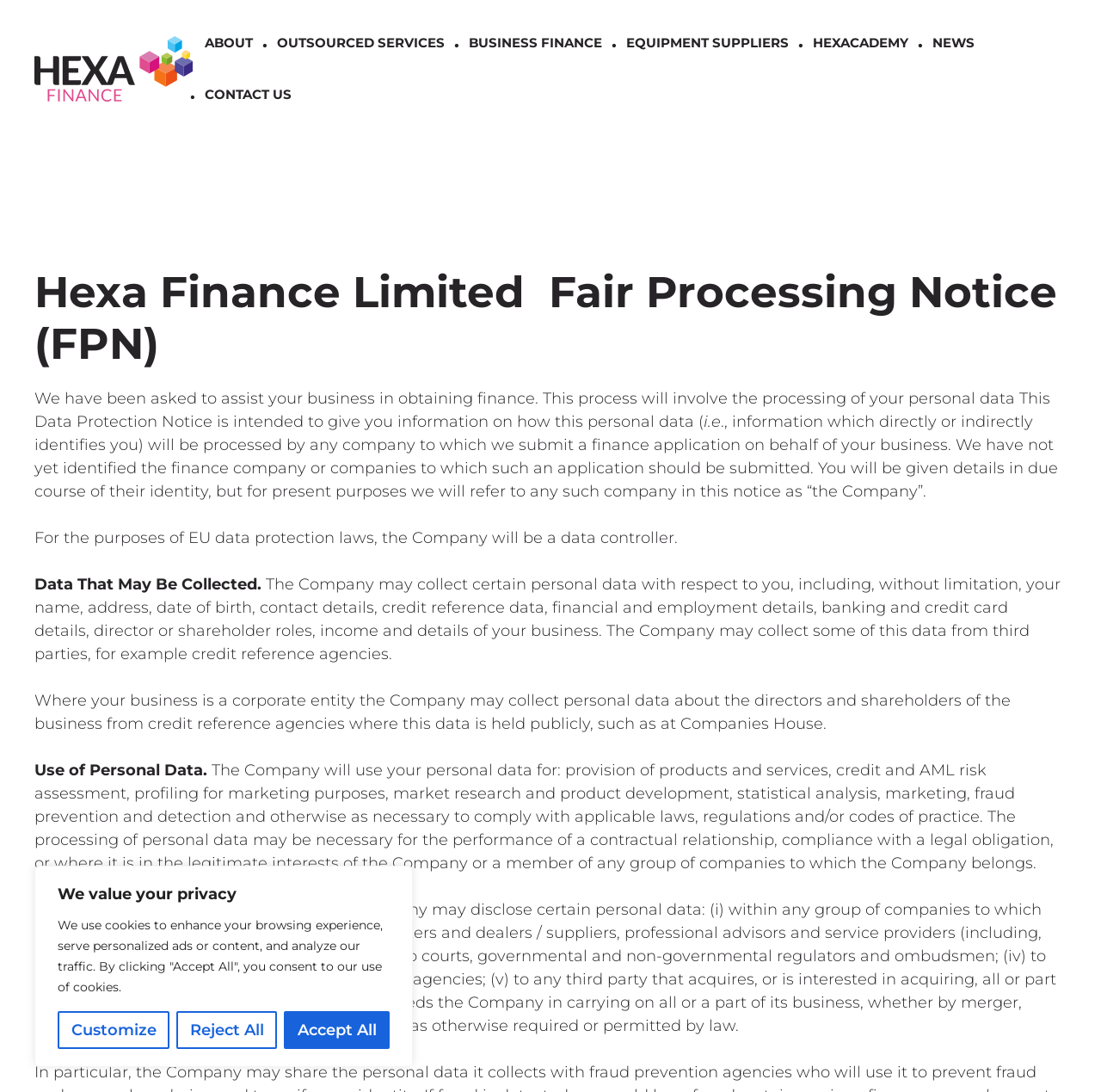Explain the webpage's design and content in an elaborate manner.

The webpage is titled "Hexa Finance Limited Fair Processing Notice (FPN) - Hexa Finance" and has a prominent banner at the top with a link to "Hexa Finance" accompanied by an image of the company's logo. Below the banner, there is a navigation menu with 7 links: "ABOUT", "OUTSOURCED SERVICES", "BUSINESS FINANCE", "EQUIPMENT SUPPLIERS", "HEXACADEMY", "NEWS", and "CONTACT US".

The main content of the page is divided into sections, starting with a heading "Hexa Finance Limited Fair Processing Notice (FPN)" followed by a paragraph of text explaining the purpose of the notice. The text informs users that their personal data will be processed as part of a finance application and provides details on how this data will be used.

There are several sections of text that follow, each with a heading and a description of the data that may be collected, how it will be used, and to whom it may be disclosed. The sections include "Data That May Be Collected", "Use of Personal Data", and "Disclosure to Certain Third Parties". The text is dense and informative, providing users with detailed information about the processing of their personal data.

At the top of the page, there is a cookie consent notice with three buttons: "Customize", "Reject All", and "Accept All". This notice is positioned above the main content and is easily accessible.